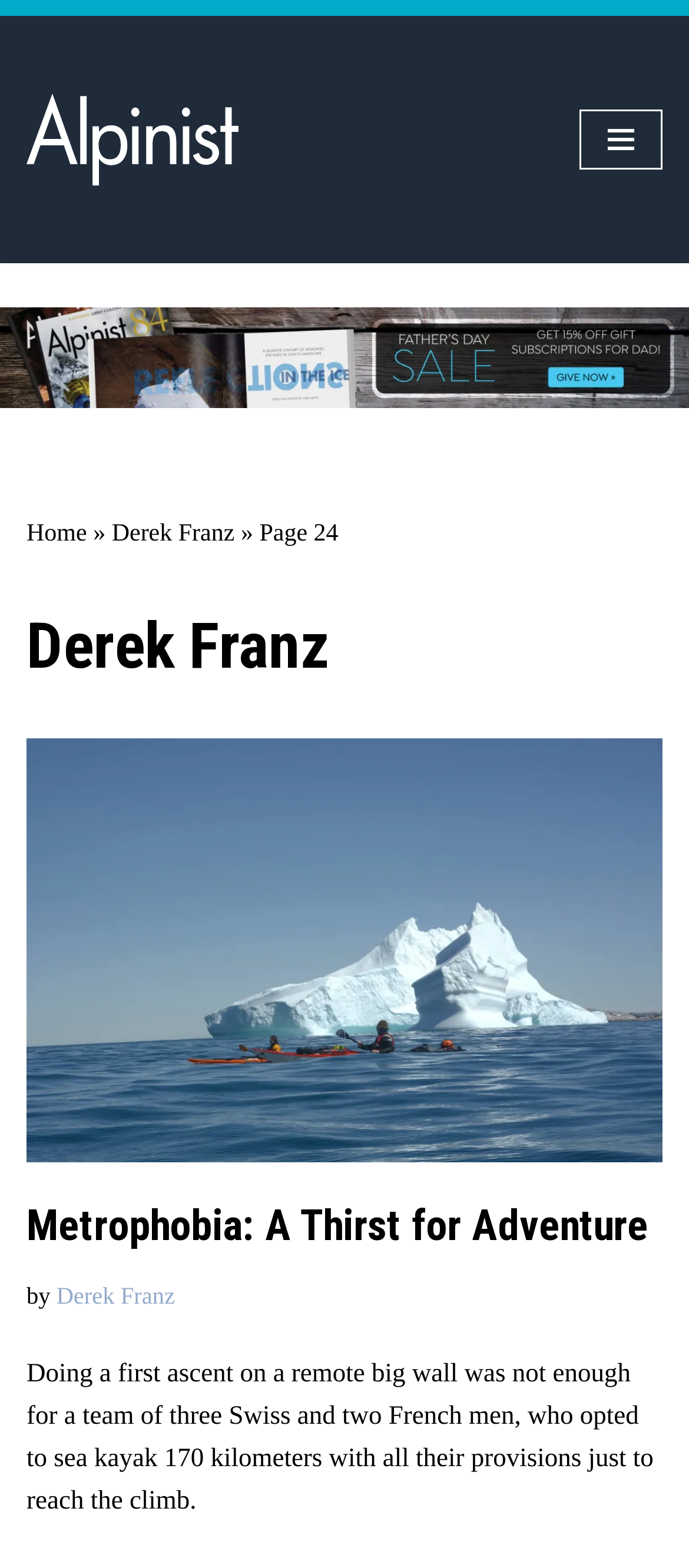What is the title of the article?
Please provide a detailed and comprehensive answer to the question.

The heading 'Metrophobia: A Thirst for Adventure' appears on the webpage, and it is likely the title of the article.